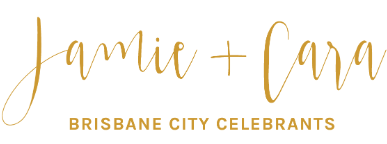Generate a complete and detailed caption for the image.

The image features the elegant logo of "Jamie + Cara," highlighting their role as Brisbane City Celebrants. The design reflects a sophisticated and romantic vibe, with elegant script typography that emphasizes the couple's names in a warm gold tone, conveying a sense of love and celebration. Beneath the names, the phrase "BRISBANE CITY CELEBRANTS" is presented in a clean, modern typeface, anchoring their professional identity in the vibrant wedding scene of Brisbane. This logo encapsulates the artistry and commitment that Jamie and Cara bring to creating memorable wedding ceremonies.